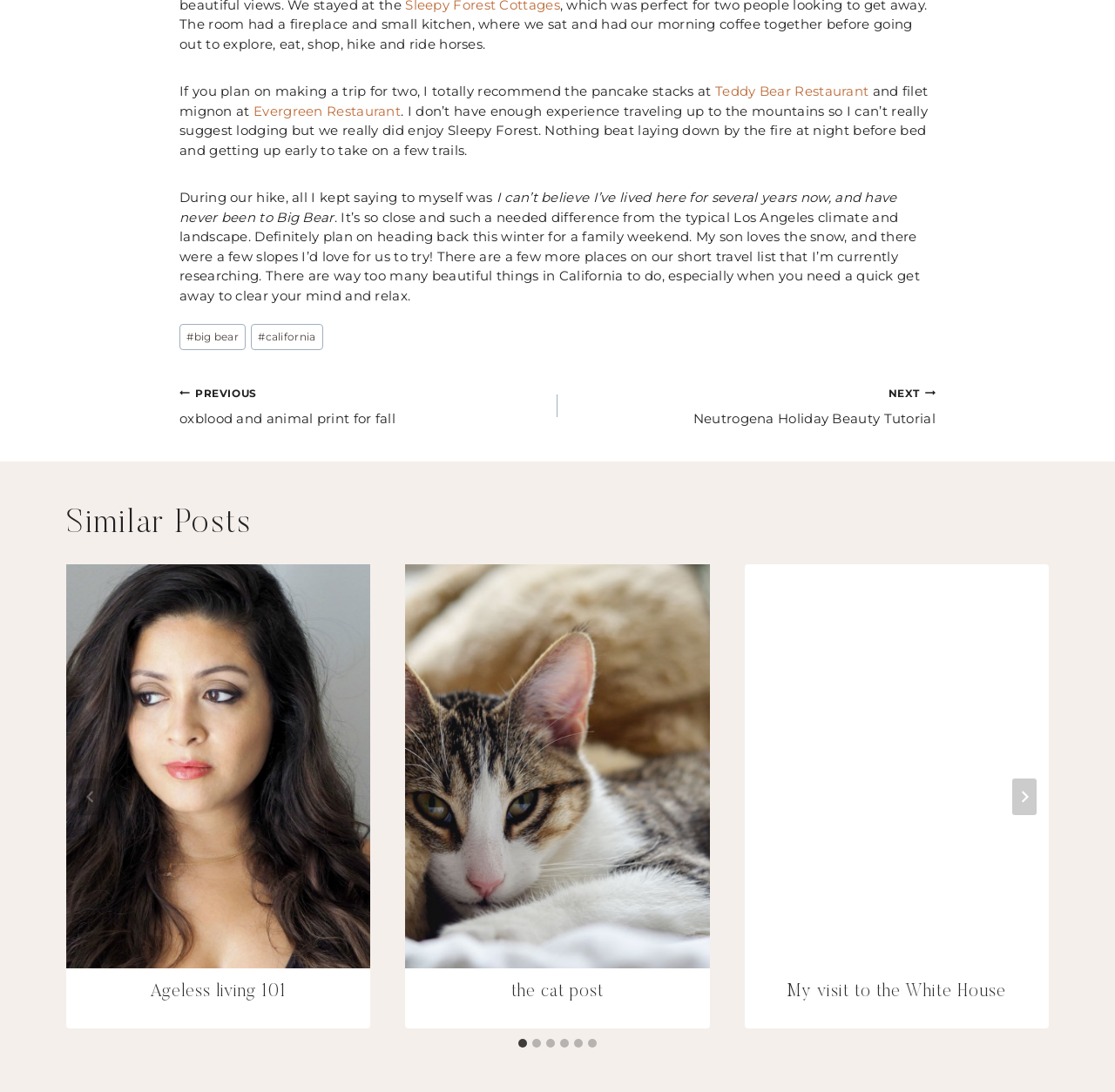Identify the bounding box for the UI element that is described as follows: "the cat post".

[0.459, 0.901, 0.541, 0.917]